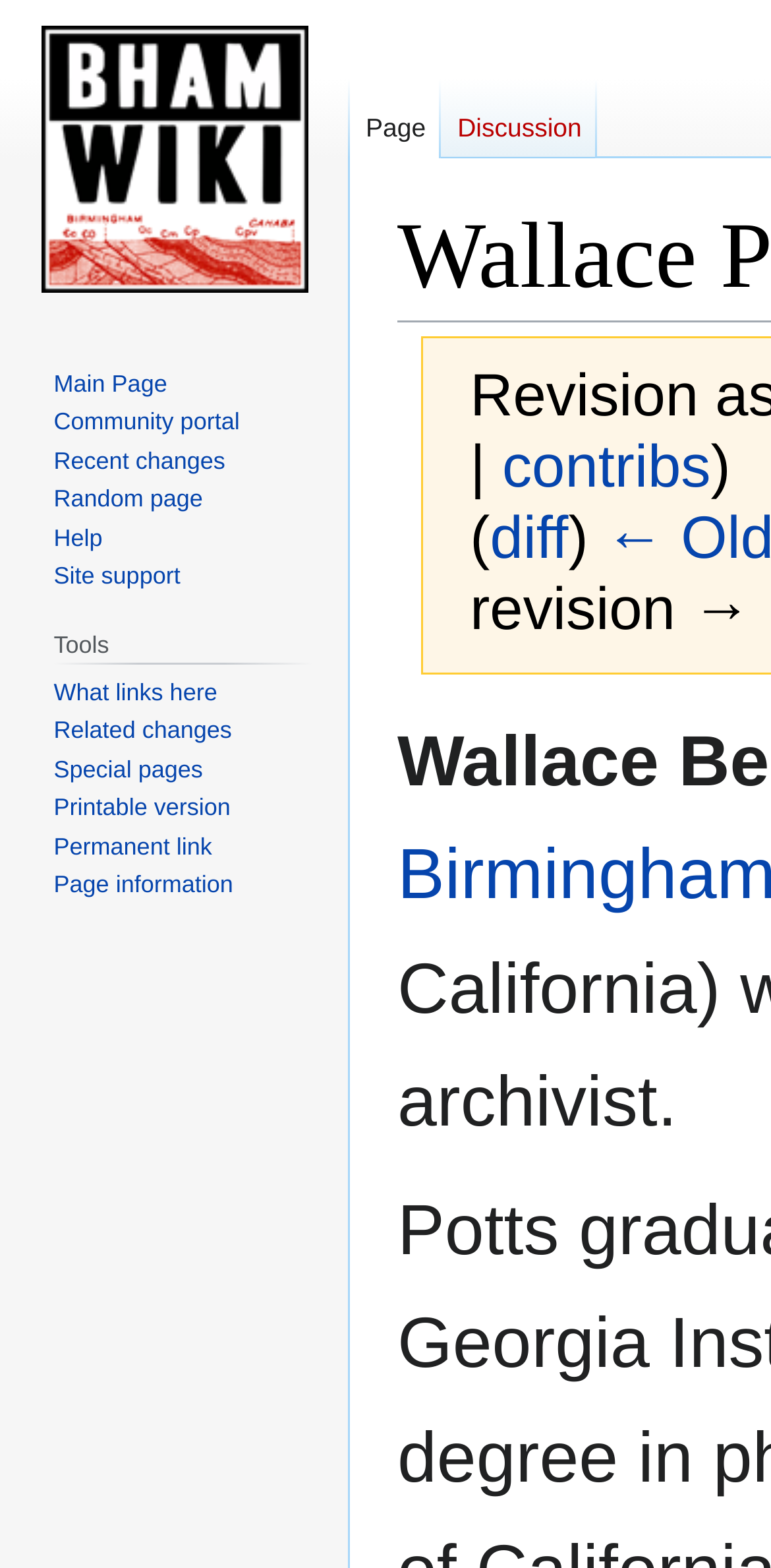Identify the bounding box coordinates for the element you need to click to achieve the following task: "Visit the main page". The coordinates must be four float values ranging from 0 to 1, formatted as [left, top, right, bottom].

[0.021, 0.0, 0.431, 0.202]